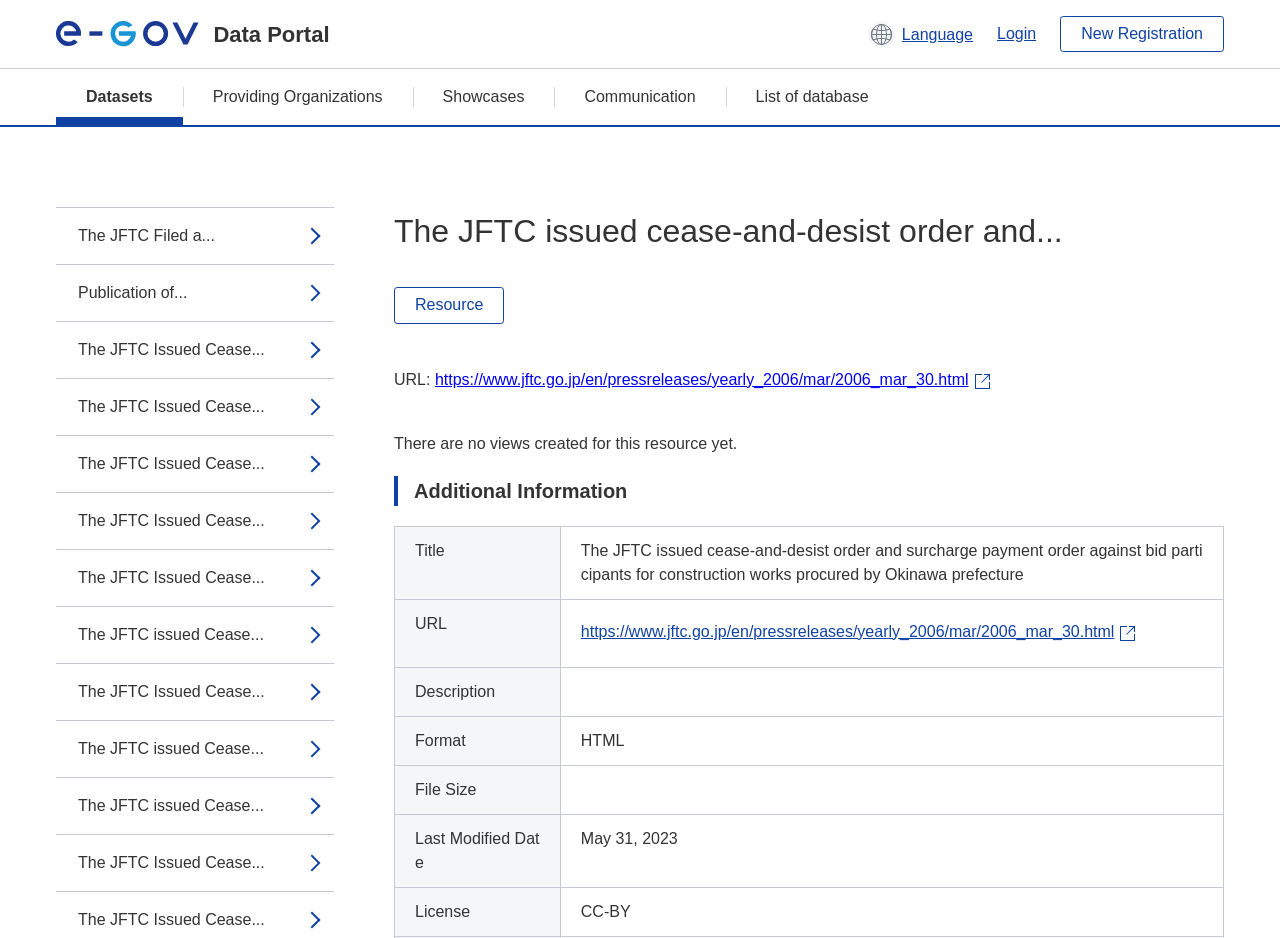Provide your answer in one word or a succinct phrase for the question: 
What is the name of the data portal?

e-Govデータポータル